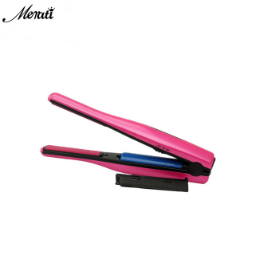Using the information shown in the image, answer the question with as much detail as possible: What is the brand name of the hair straightener?

The caption explicitly states that the hair straightener is 'branded as Meratti', indicating that Meratti is the brand name of the product.